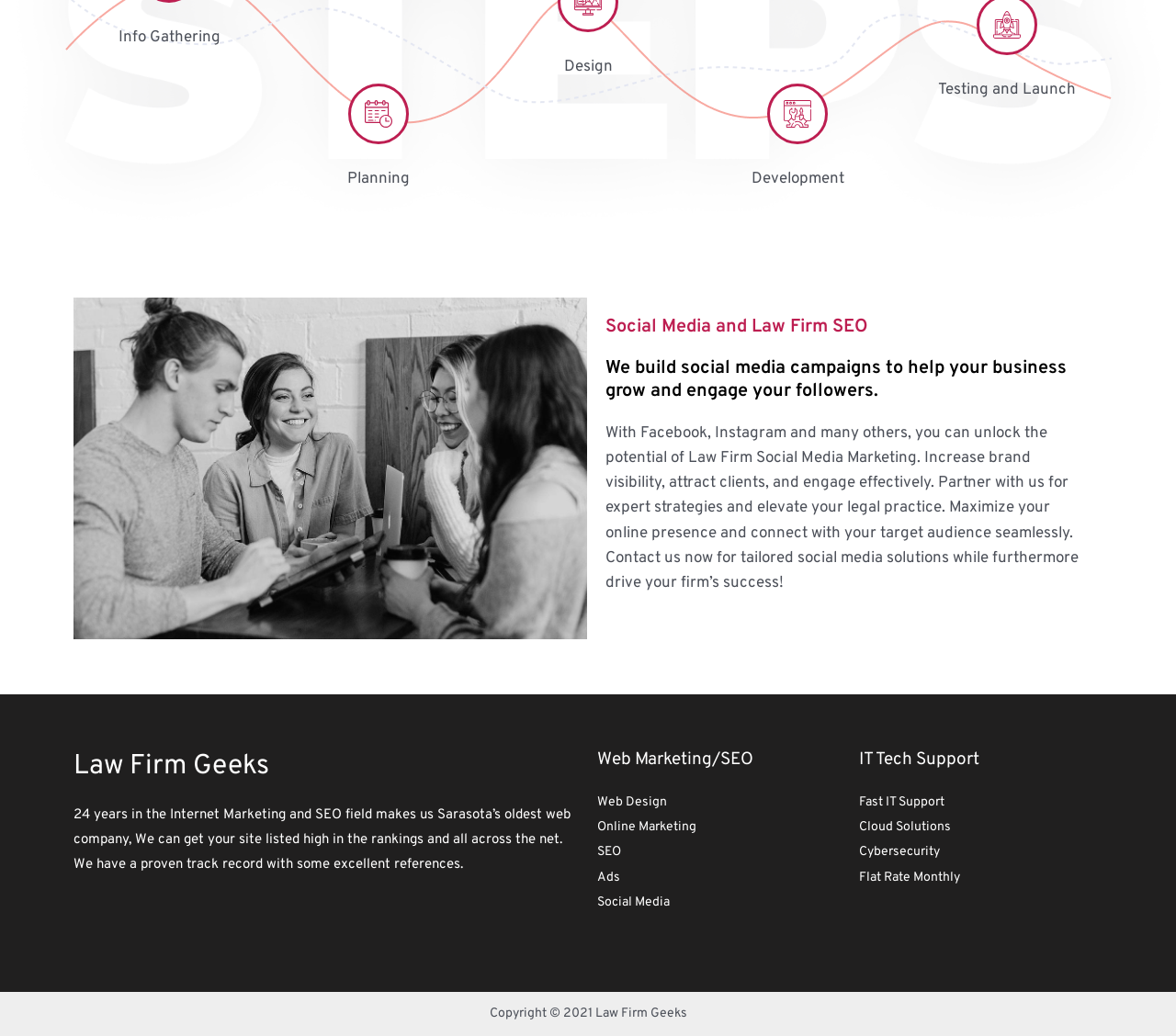What is the purpose of the image at the top of the webpage?
Give a detailed and exhaustive answer to the question.

The image at the top of the webpage is described as 'law firm social media marketing', suggesting that it is related to the social media marketing services offered by Law Firm Geeks.